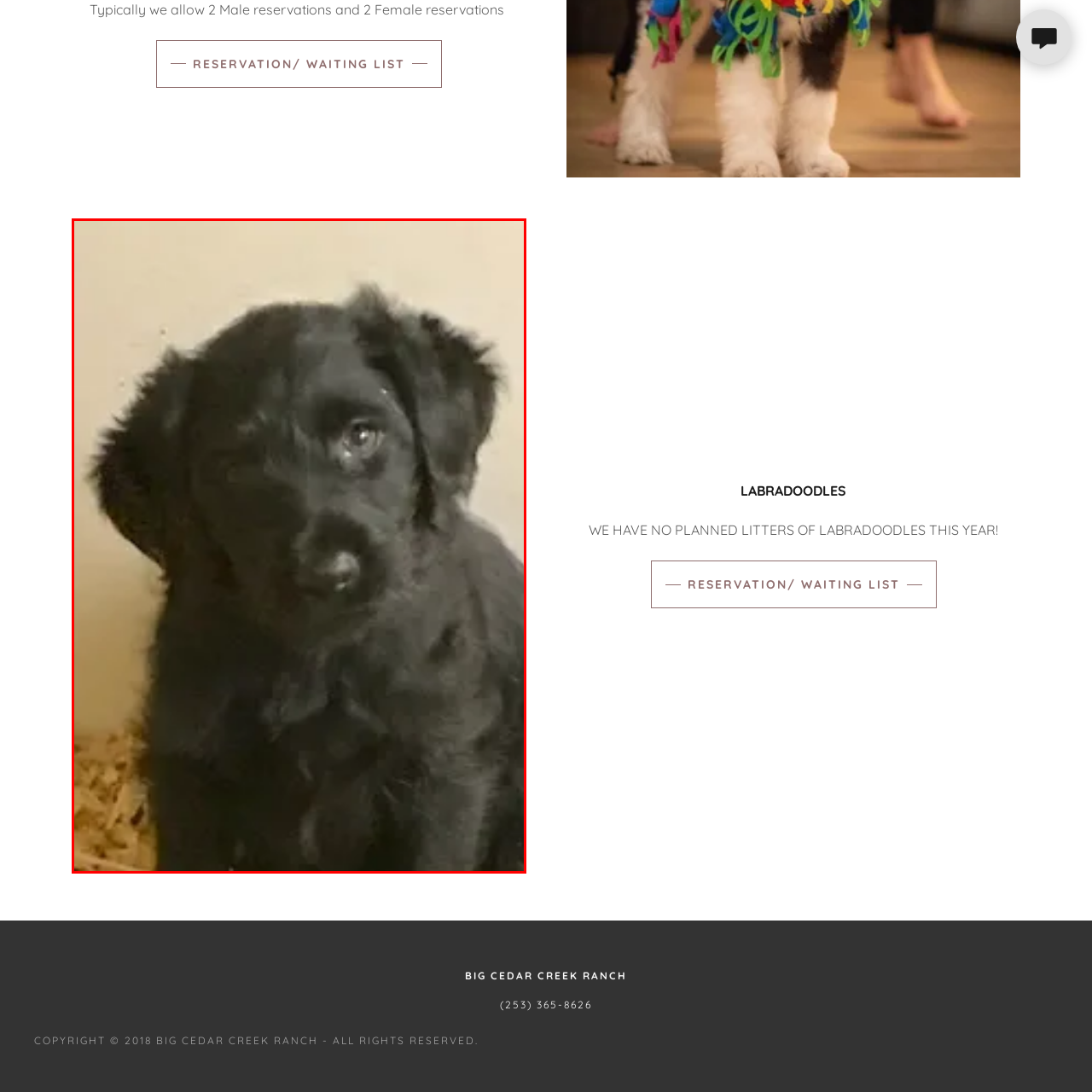What is the breed of the puppy?
Analyze the image marked by the red bounding box and respond with an in-depth answer considering the visual clues.

Although the caption mentions that the puppy is a 'black Labrador puppy', it also states that the image captures the essence of Labradoodles, which implies that the puppy is a Labradoodle, a hybrid breed known for their friendly temperament and intelligence.